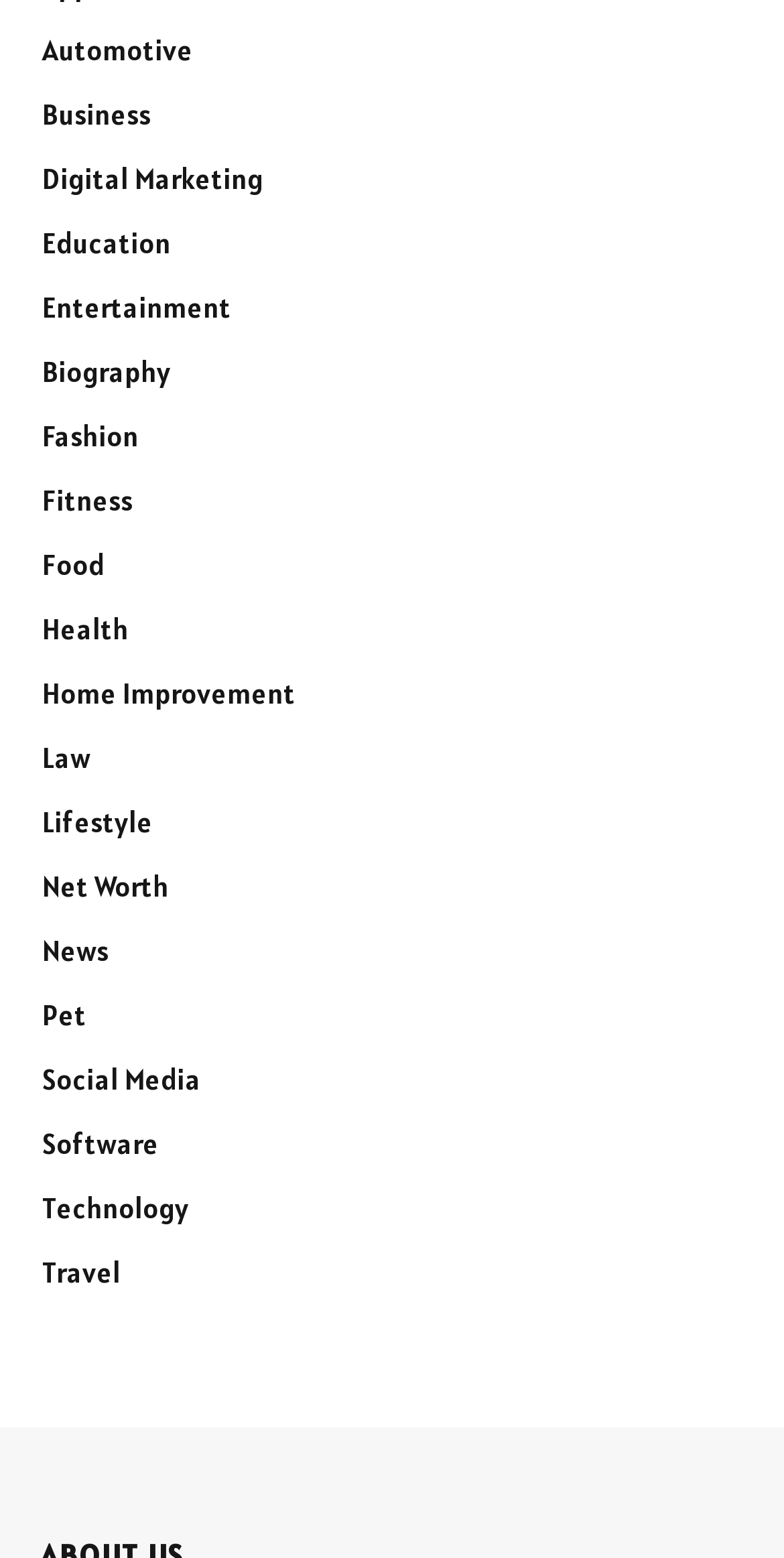Please find the bounding box coordinates of the section that needs to be clicked to achieve this instruction: "Click on Automotive".

[0.054, 0.021, 0.246, 0.044]